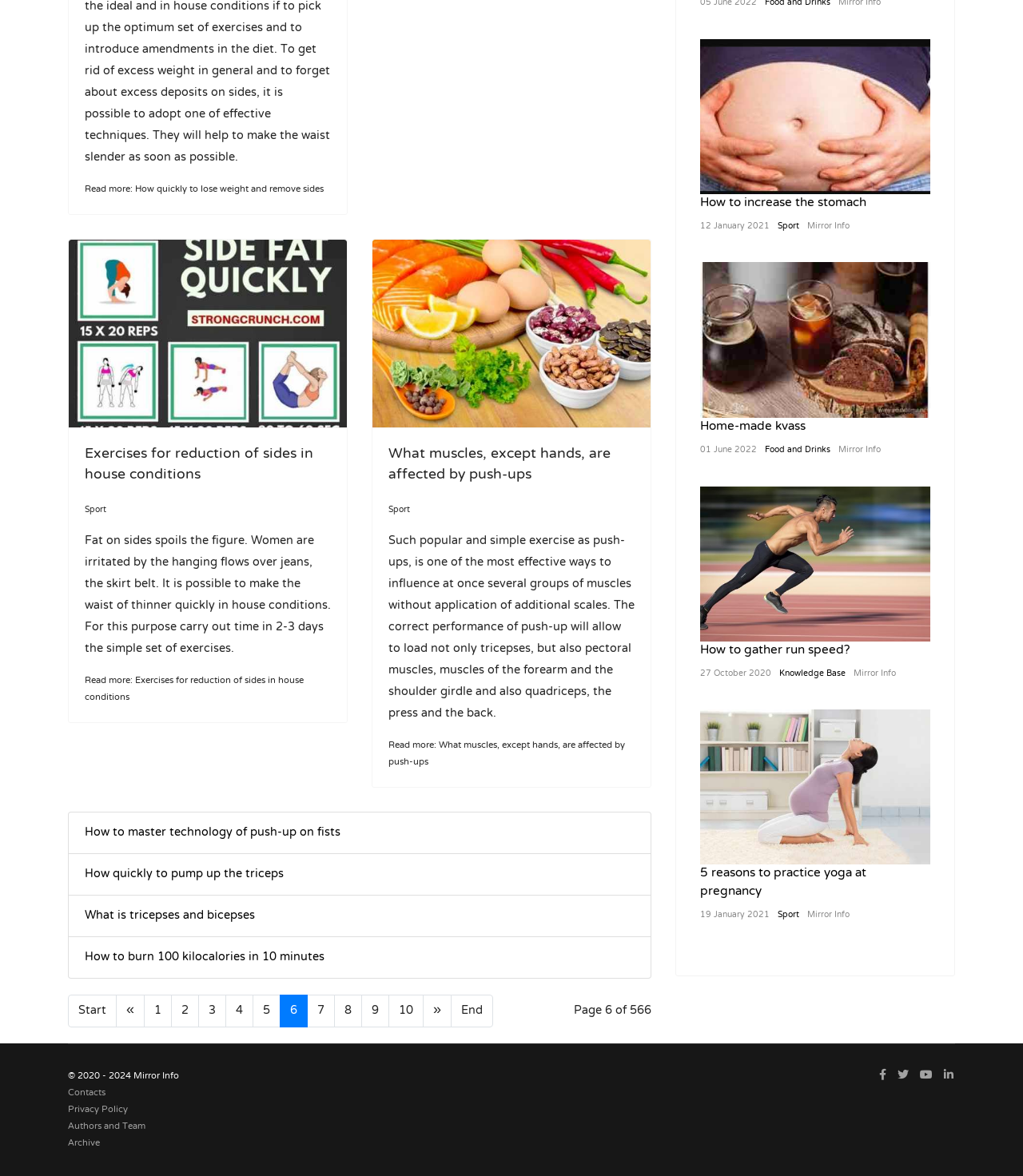Show the bounding box coordinates of the element that should be clicked to complete the task: "Click on the link to learn how to increase the stomach".

[0.684, 0.033, 0.909, 0.165]